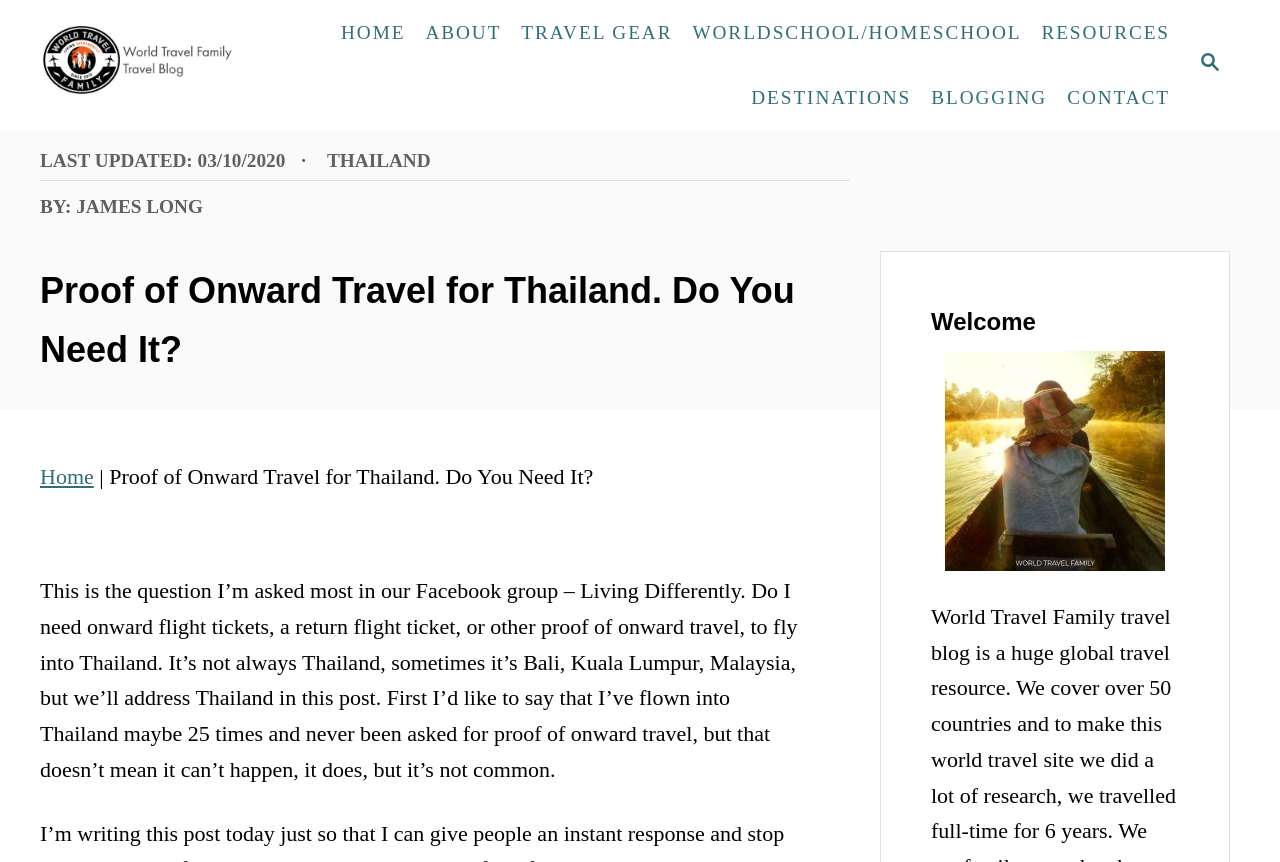Generate a thorough caption that explains the contents of the webpage.

The webpage is about travel information, specifically discussing the need for proof of onward travel or flights to enter Thailand. At the top right corner, there is a search button with a magnifying glass icon. On the top left, there is a logo of "World Travel Family" with a link to the website's homepage. Below the logo, there is a navigation menu with links to various sections, including "HOME", "ABOUT", "TRAVEL GEAR", and more.

The main content of the webpage is divided into sections. The first section has a heading "Proof of Onward Travel for Thailand. Do You Need It?" and provides information about the topic. Below this section, there is a breadcrumbs navigation menu showing the path from the homepage to the current article.

The main article starts with a question about the need for onward flight tickets or proof of onward travel to fly into Thailand. The author shares their personal experience of flying into Thailand multiple times without being asked for proof of onward travel, but notes that it's not uncommon for others to be asked. The article likely continues to discuss the topic in more detail, but the provided accessibility tree only shows the beginning of the article.

On the right side of the webpage, there is a section with a heading "Welcome" and an image of the "World Travel Family Travel Blog".